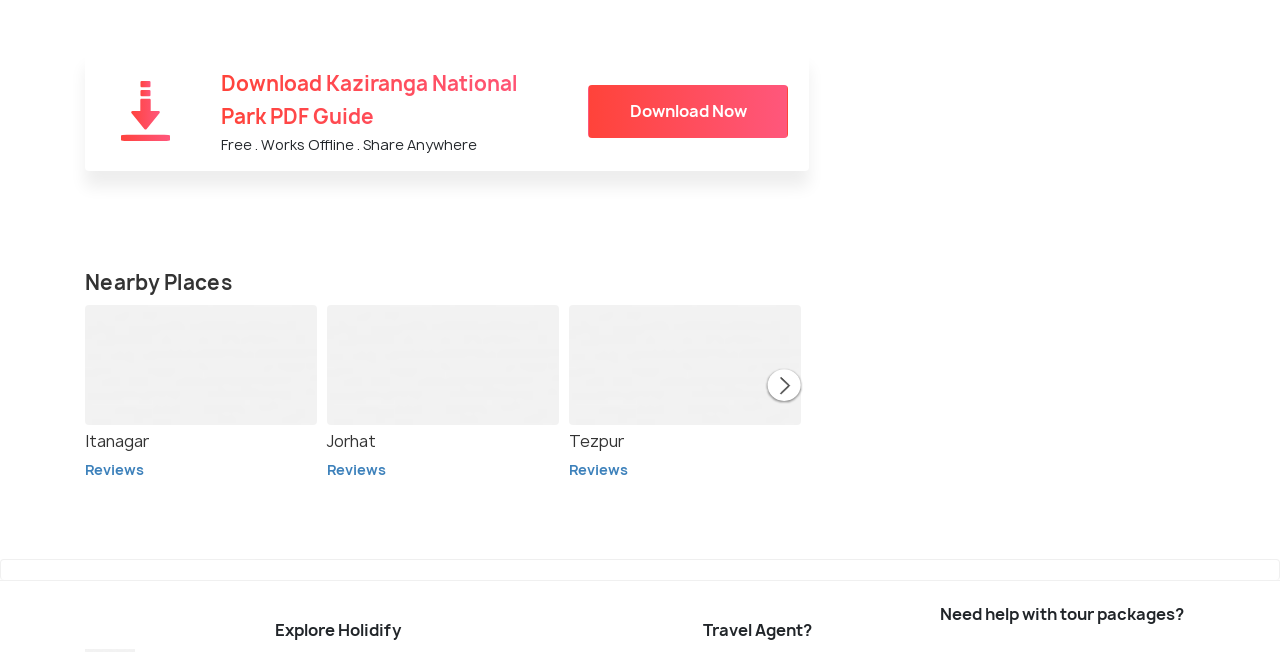What is the text at the bottom left?
Please respond to the question thoroughly and include all relevant details.

The text at the bottom left can be found in the StaticText element 'Explore Holidify' with bounding box coordinates [0.215, 0.95, 0.313, 0.984].